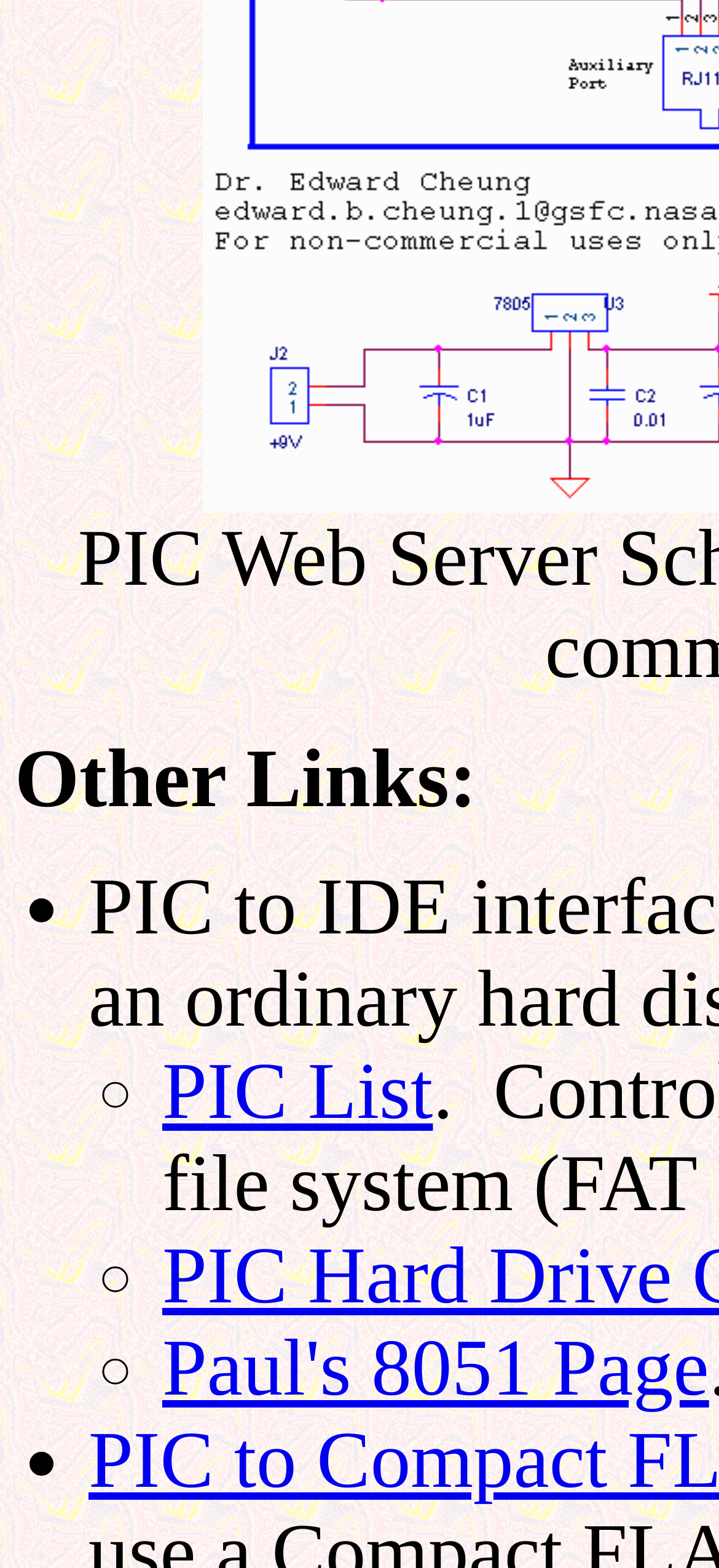What is the text of the last link?
Using the image, answer in one word or phrase.

Paul's 8051 Page